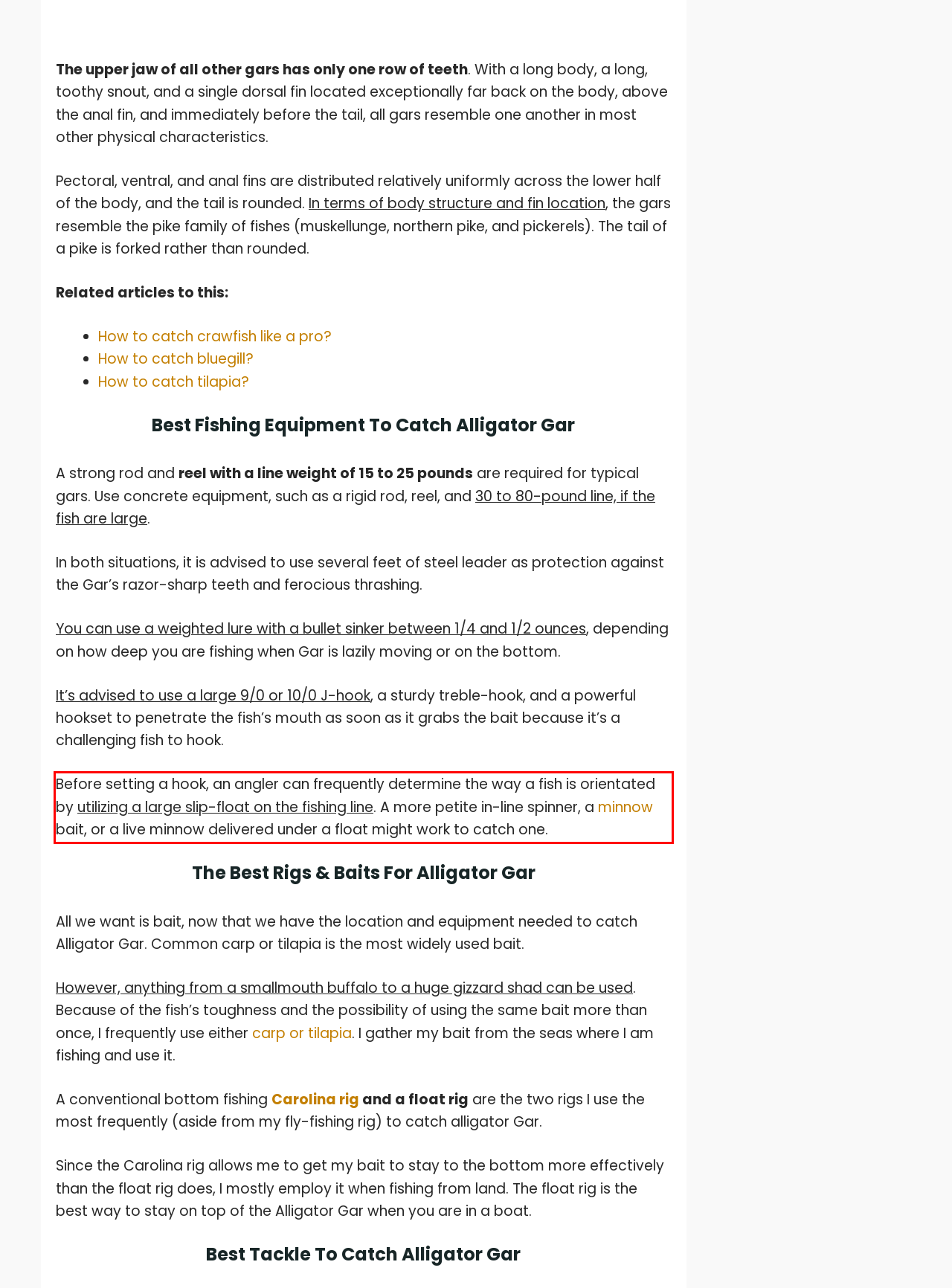Please look at the screenshot provided and find the red bounding box. Extract the text content contained within this bounding box.

Before setting a hook, an angler can frequently determine the way a fish is orientated by utilizing a large slip-float on the fishing line. A more petite in-line spinner, a minnow bait, or a live minnow delivered under a float might work to catch one.